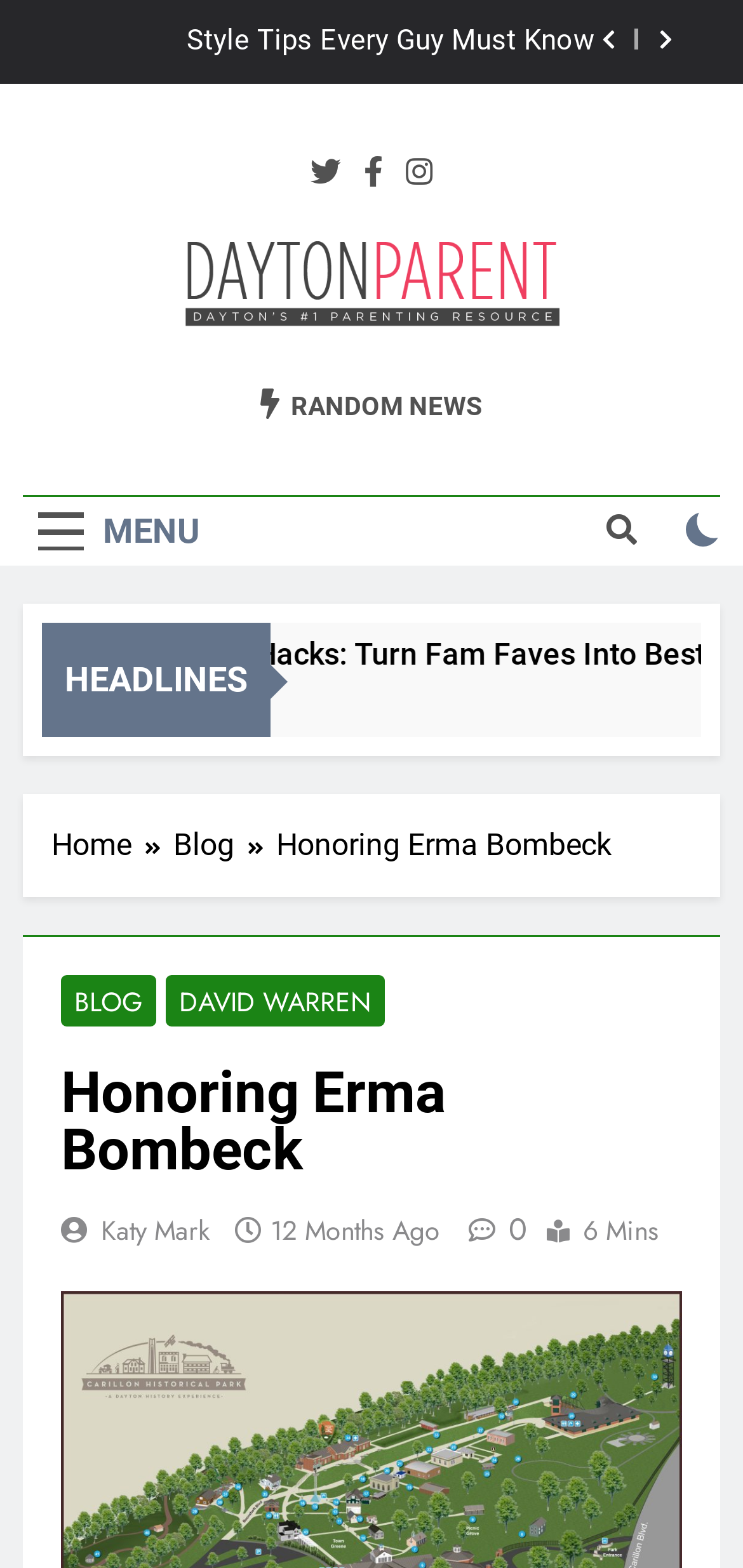Please locate the clickable area by providing the bounding box coordinates to follow this instruction: "Click the Honoring Erma Bombeck link".

[0.372, 0.528, 0.823, 0.551]